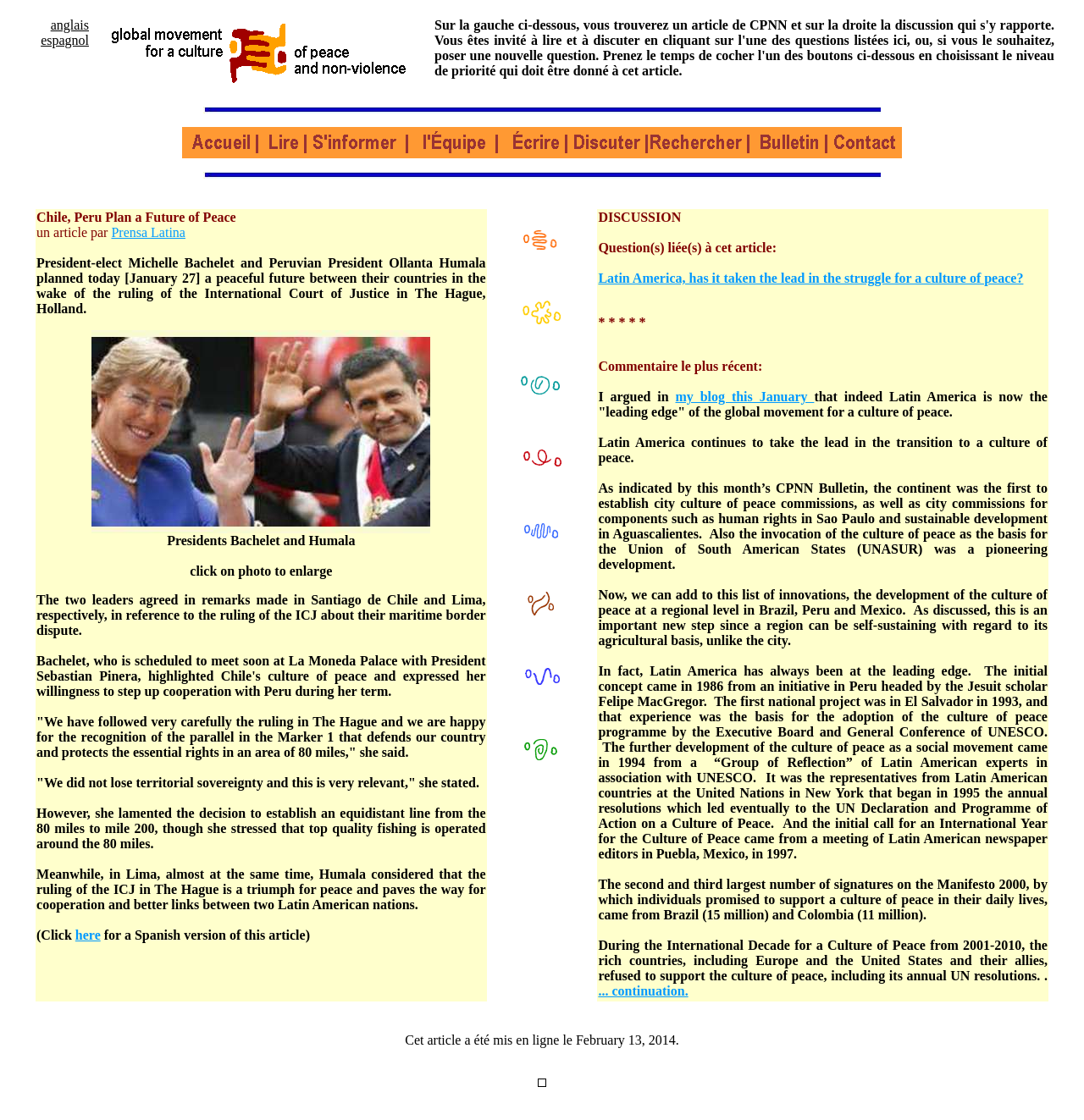Please identify the bounding box coordinates of the clickable area that will fulfill the following instruction: "Check the date when the article was posted". The coordinates should be in the format of four float numbers between 0 and 1, i.e., [left, top, right, bottom].

[0.002, 0.896, 0.998, 0.986]